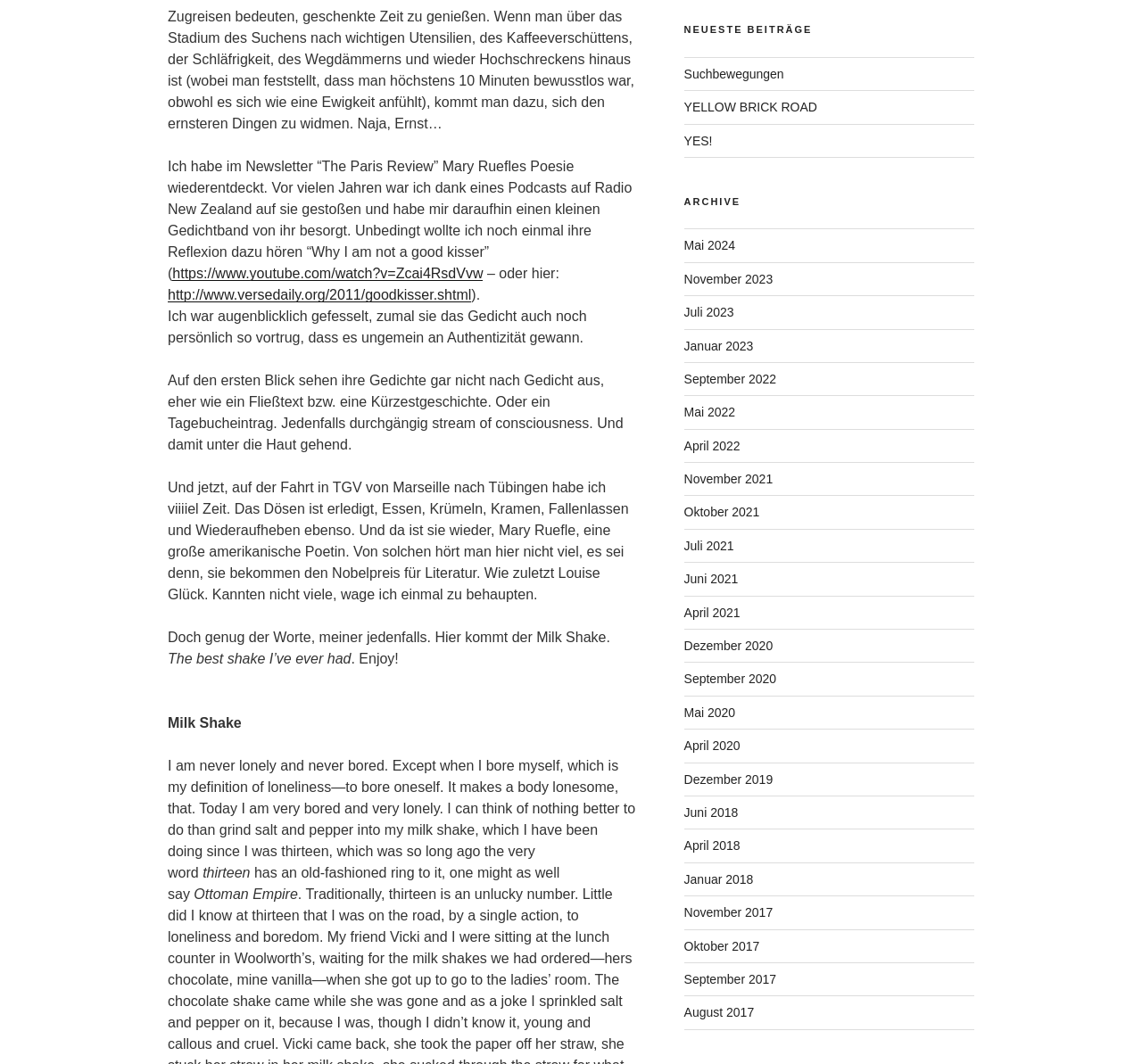What is the author's definition of loneliness?
Refer to the image and offer an in-depth and detailed answer to the question.

The author defines loneliness as boring oneself, which makes a person feel lonesome.